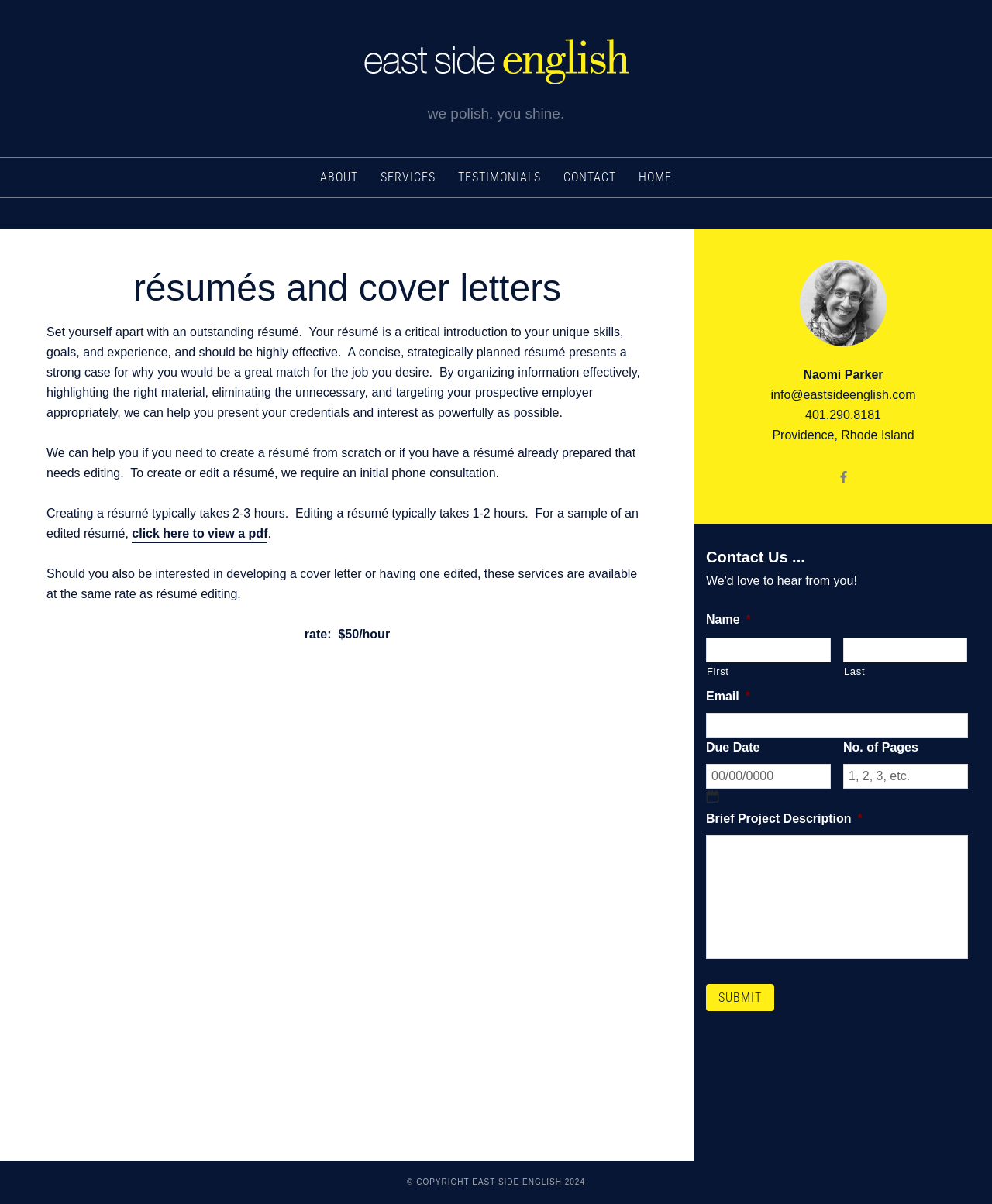Provide an in-depth caption for the elements present on the webpage.

This webpage is about a résumé and cover letter service provided by East Side English. At the top, there is a navigation menu with links to "ABOUT", "SERVICES", "TESTIMONIALS", "CONTACT", and "HOME". Below the navigation menu, there is a main section with a heading "Résumés and Cover Letters" and a brief introduction to the importance of a well-written résumé.

The main section is divided into several paragraphs, explaining the services offered, including creating a résumé from scratch or editing an existing one. The text also mentions the process of creating or editing a résumé, which typically takes 2-3 hours, and the rate of $50 per hour. Additionally, there is a link to view a sample edited résumé.

On the right side of the page, there is a sidebar with a heading "Primary Sidebar". This section contains a link to the company's Facebook page, contact information, including an email address, phone number, and physical address in Providence, Rhode Island. There is also a contact form with fields for name, email, due date, number of pages, and a brief project description.

At the bottom of the page, there is a copyright notice stating "© COPYRIGHT EAST SIDE ENGLISH 2024".